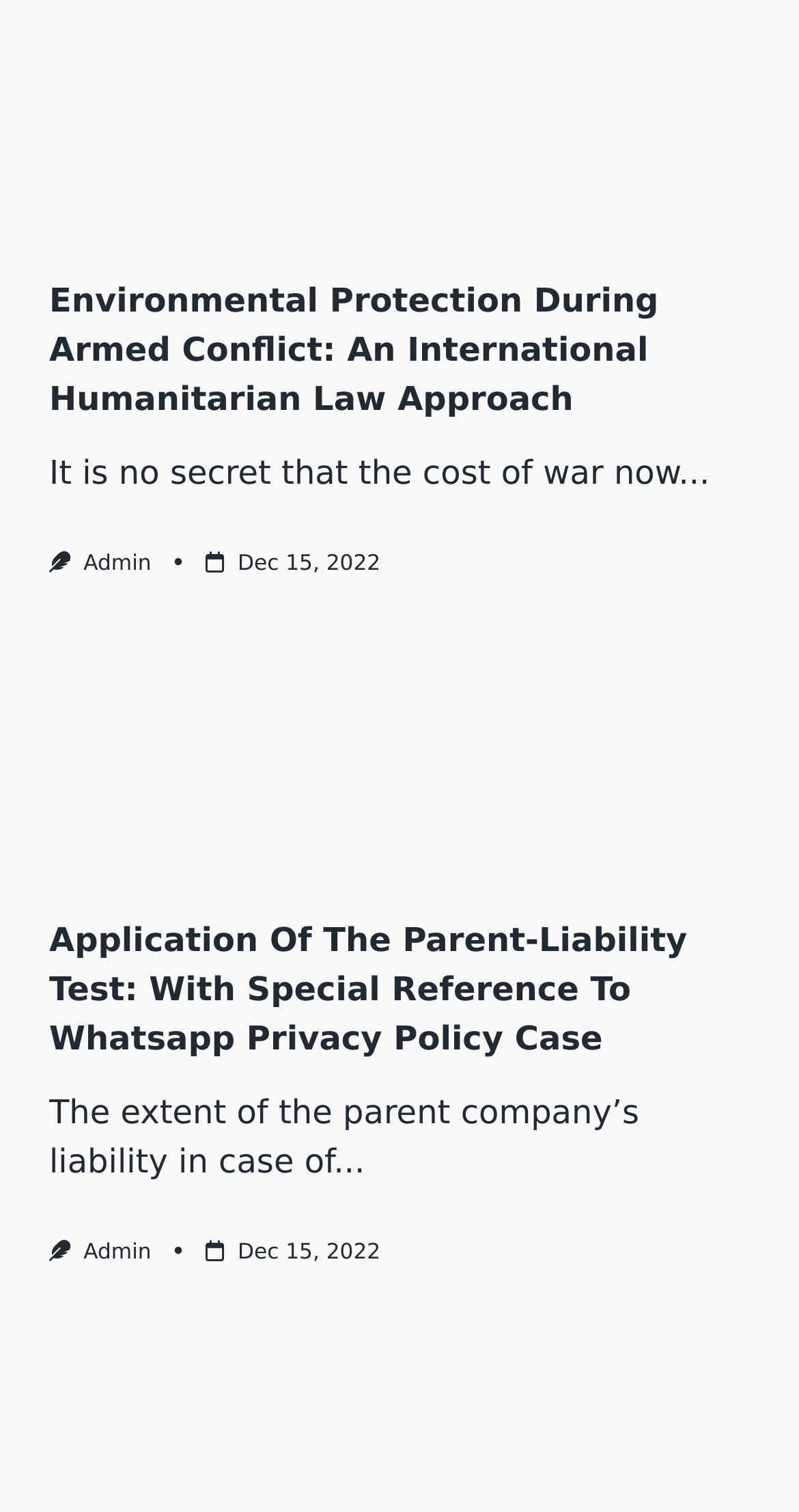Use a single word or phrase to answer the question: What is the date of the latest article?

Dec 15, 2022